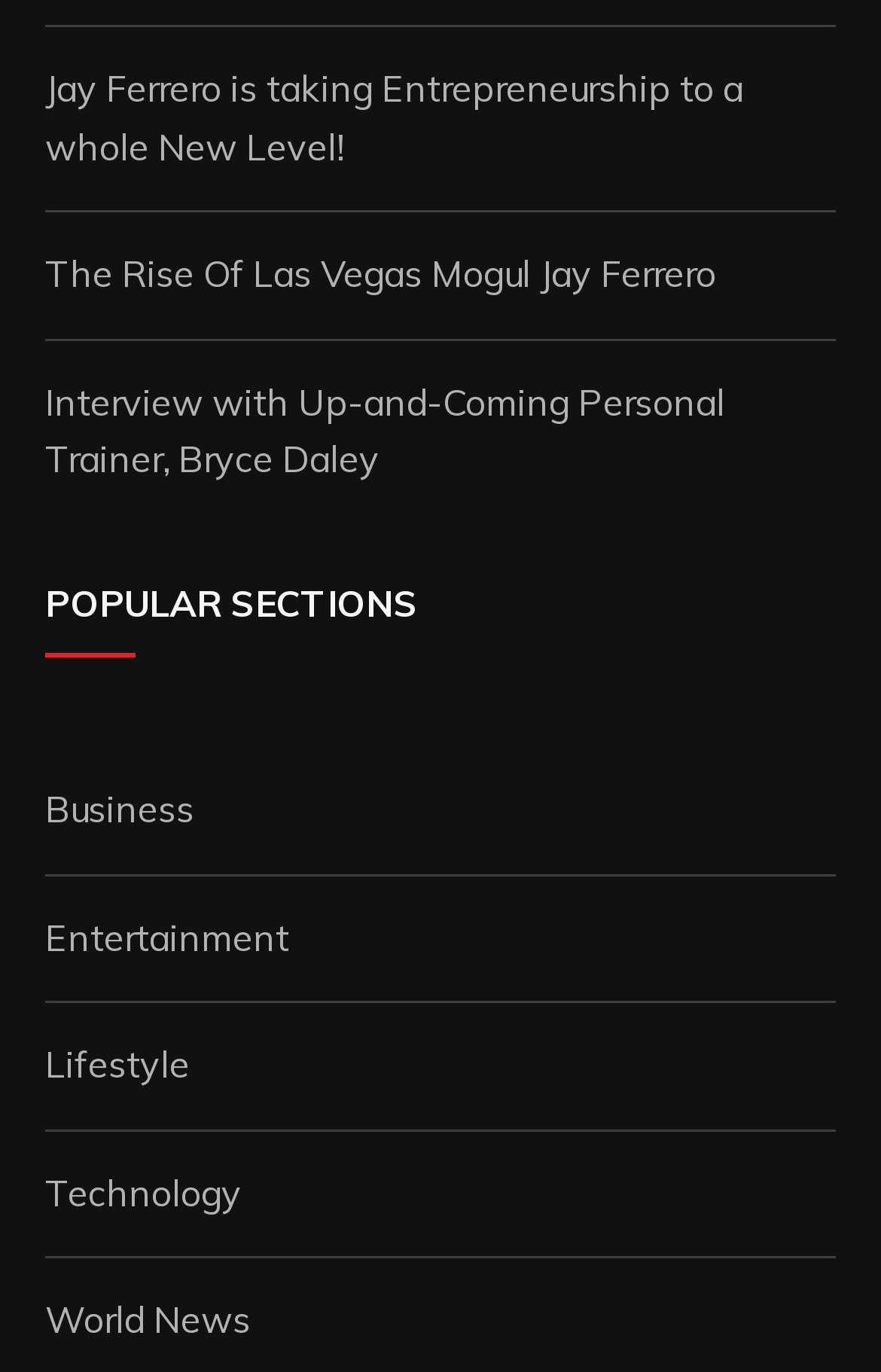What is the topic of the third article?
Refer to the screenshot and respond with a concise word or phrase.

Bryce Daley